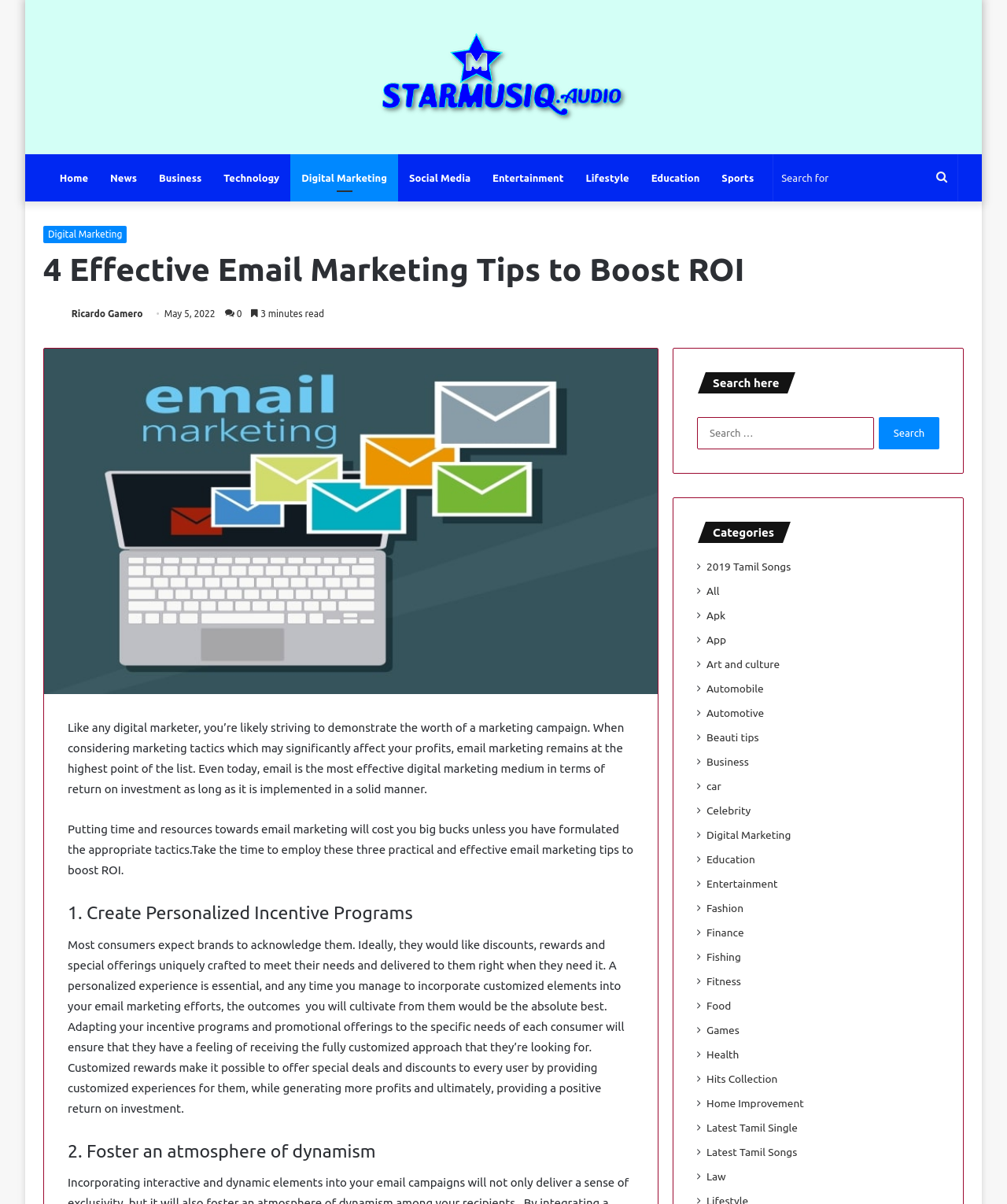Extract the main title from the webpage and generate its text.

4 Effective Email Marketing Tips to Boost ROI